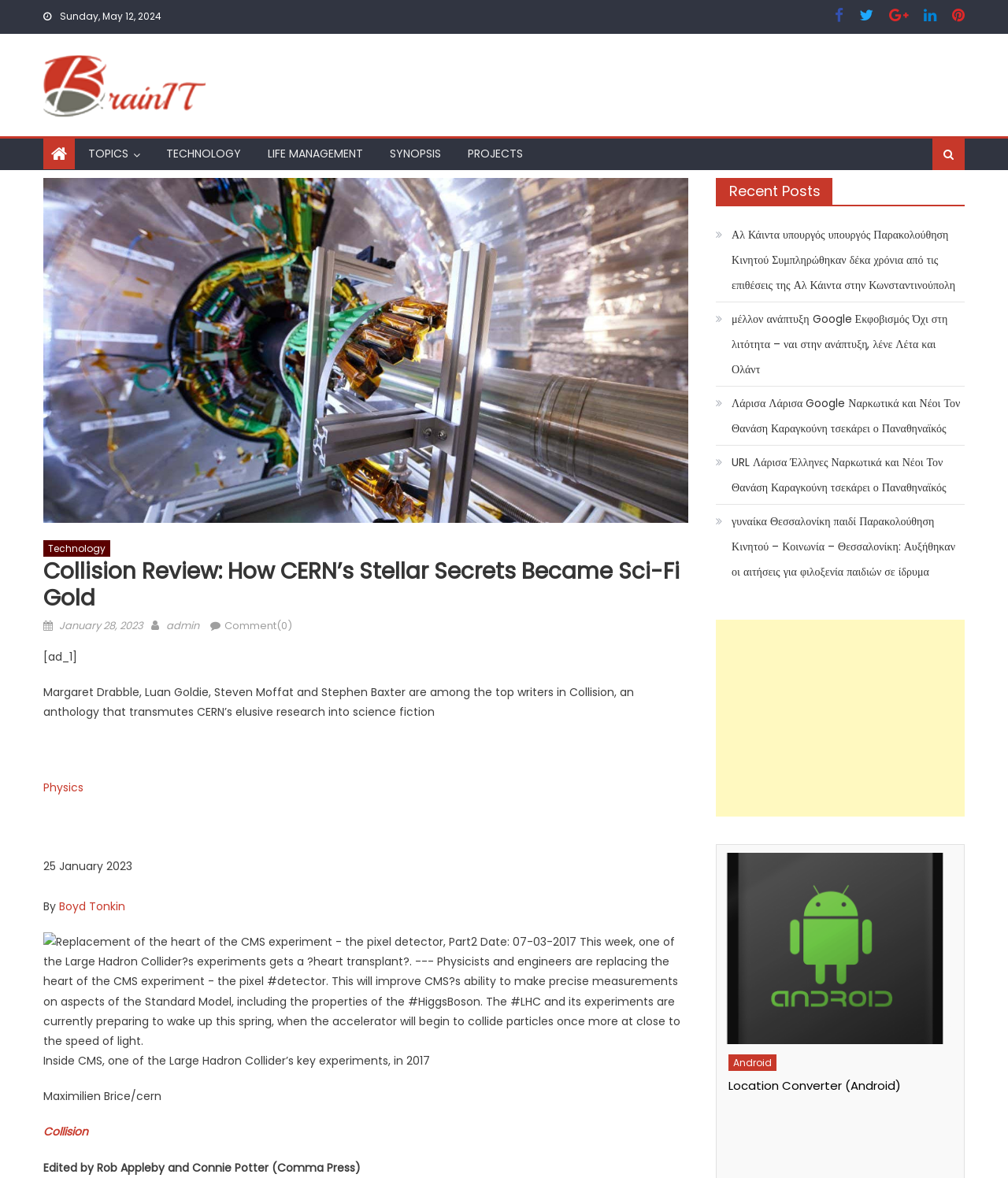Answer this question using a single word or a brief phrase:
What is the topic of the article?

Physics